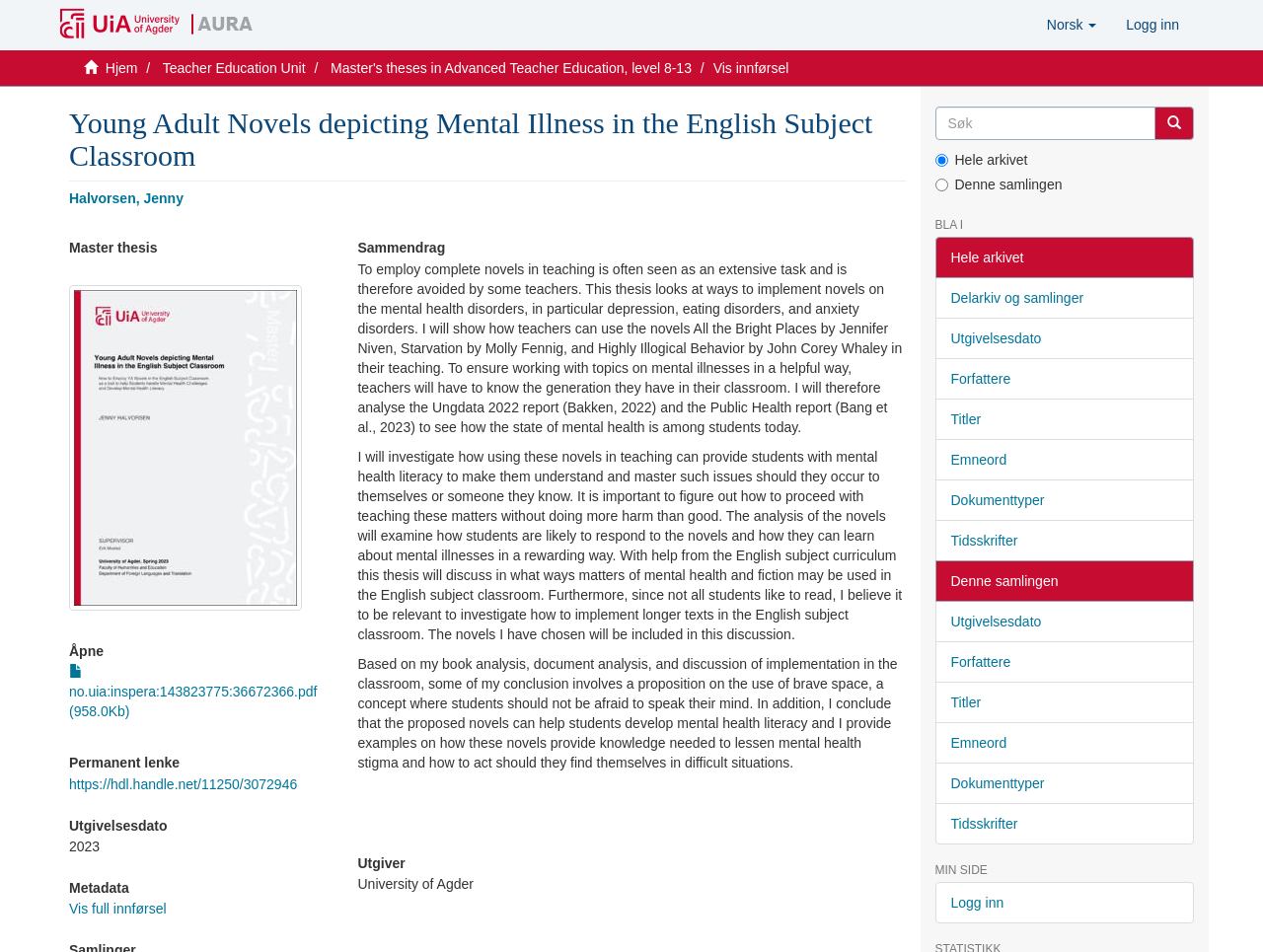Using the information in the image, give a detailed answer to the following question: What is the file size of the PDF document?

I obtained the answer by looking at the link element with the text 'no.uia:inspera:143823775:36672366.pdf (958.0Kb)' which provides information about the PDF document, including its file size.